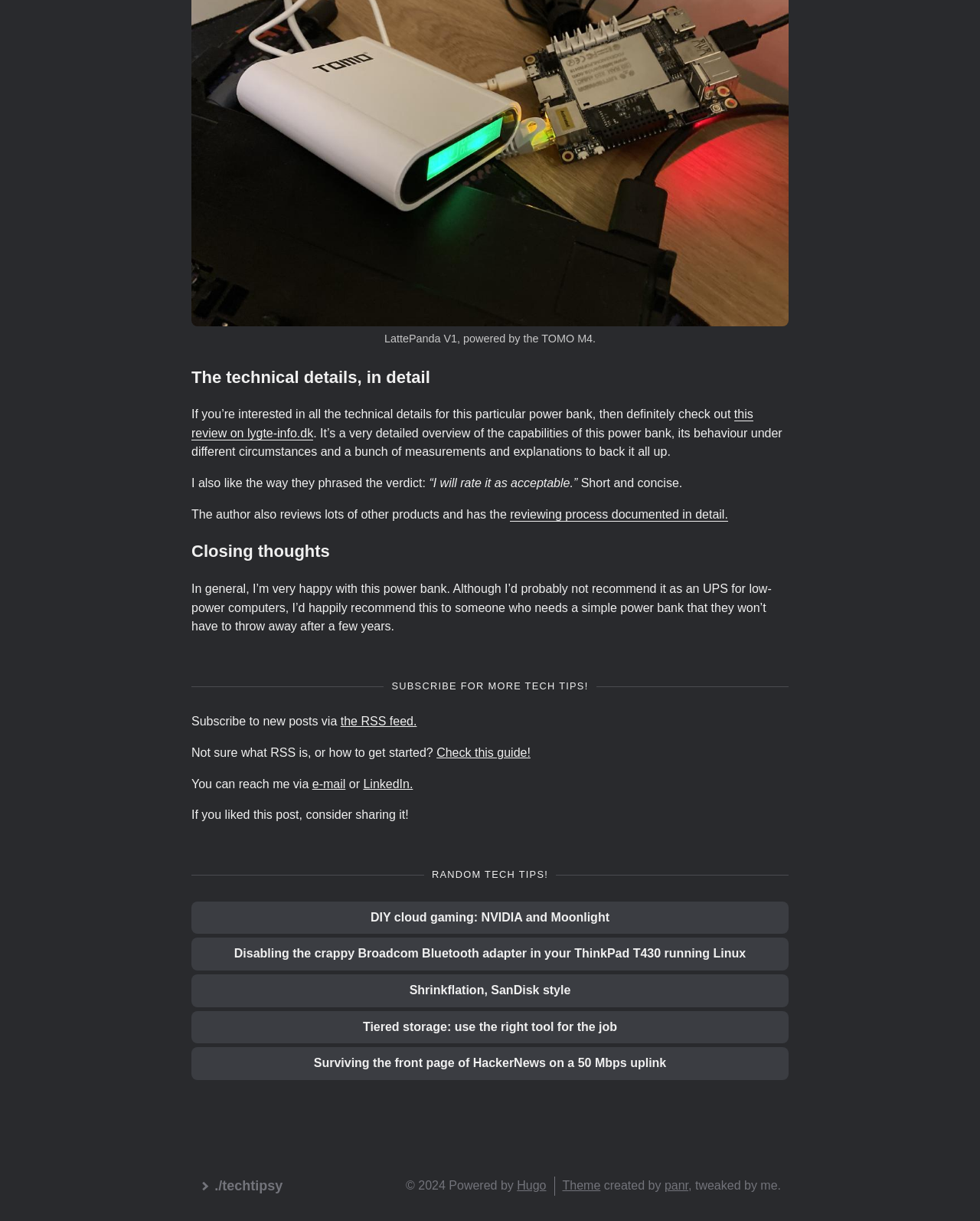What is the topic of the review mentioned in the webpage?
Based on the visual, give a brief answer using one word or a short phrase.

Power bank